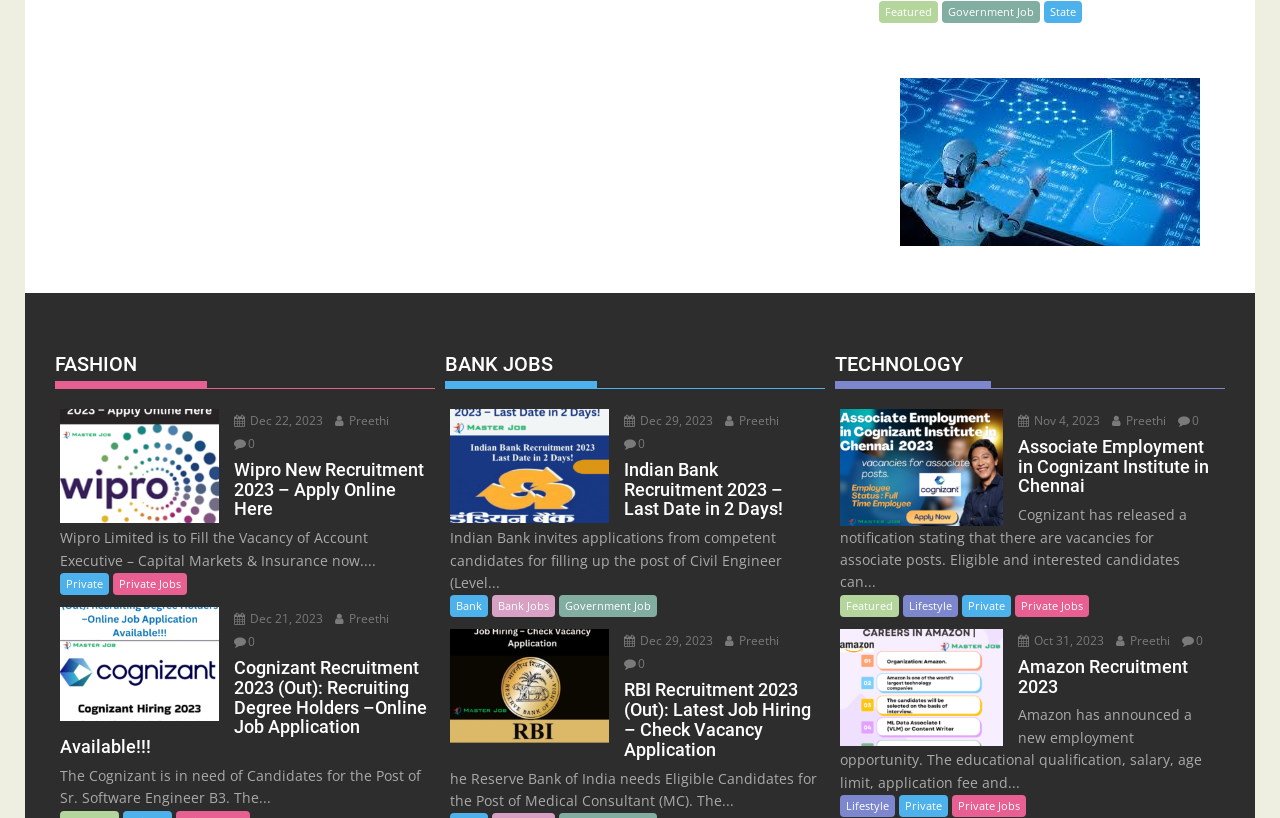What is the latest job posting date on this webpage? Based on the screenshot, please respond with a single word or phrase.

Dec 29, 2023